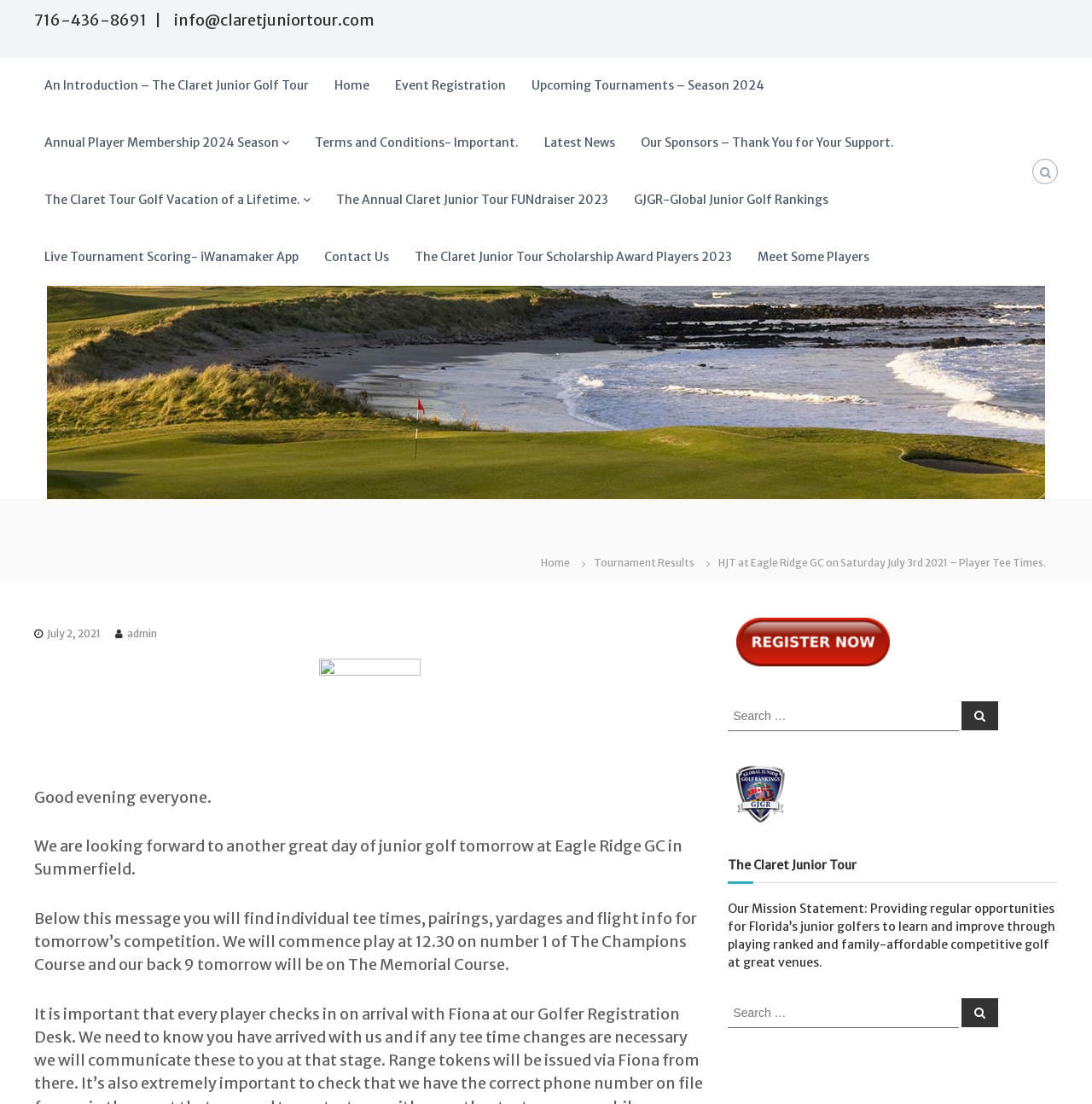Please determine the bounding box coordinates of the element's region to click in order to carry out the following instruction: "View the 'Upcoming Tournaments – Season 2024' page". The coordinates should be four float numbers between 0 and 1, i.e., [left, top, right, bottom].

[0.487, 0.071, 0.7, 0.084]